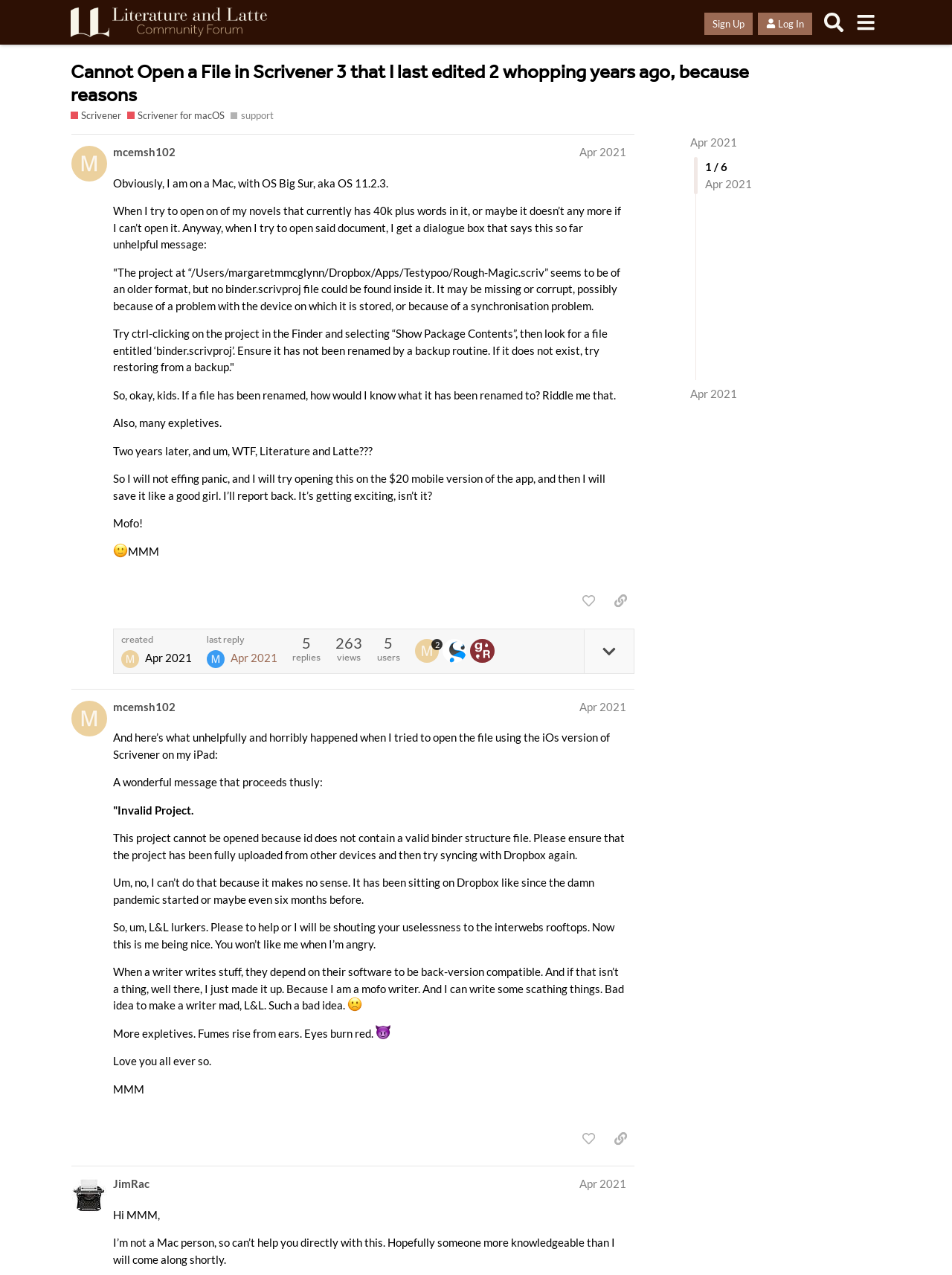Construct a thorough caption encompassing all aspects of the webpage.

This webpage is a forum discussion on the Literature & Latte Forums, specifically on the topic of Scrivener for macOS. At the top of the page, there is a header with a link to the Literature & Latte Forums, as well as buttons to sign up, log in, and search. Below the header, there is a heading that displays the title of the discussion, "Cannot Open a File in Scrivener 3 that I last edited 2 whopping years ago, because reasons."

The main content of the page consists of two posts, each with a heading that displays the username and date of the post. The first post is from a user named mcemsh102, who is having trouble opening a file in Scrivener 3 that they last edited two years ago. The post includes a detailed description of the error message they received and their attempts to troubleshoot the issue. The user expresses frustration and asks for help from the community.

The second post is also from mcemsh102, who provides an update on their attempts to open the file using the iOS version of Scrivener on their iPad. They describe the error message they received and express further frustration and anger towards Literature & Latte, the developers of Scrivener.

Below each post, there are buttons to like the post, copy a link to the post, and view the number of replies and views. There are also links to the usernames of the posters, as well as timestamps for when the posts were made.